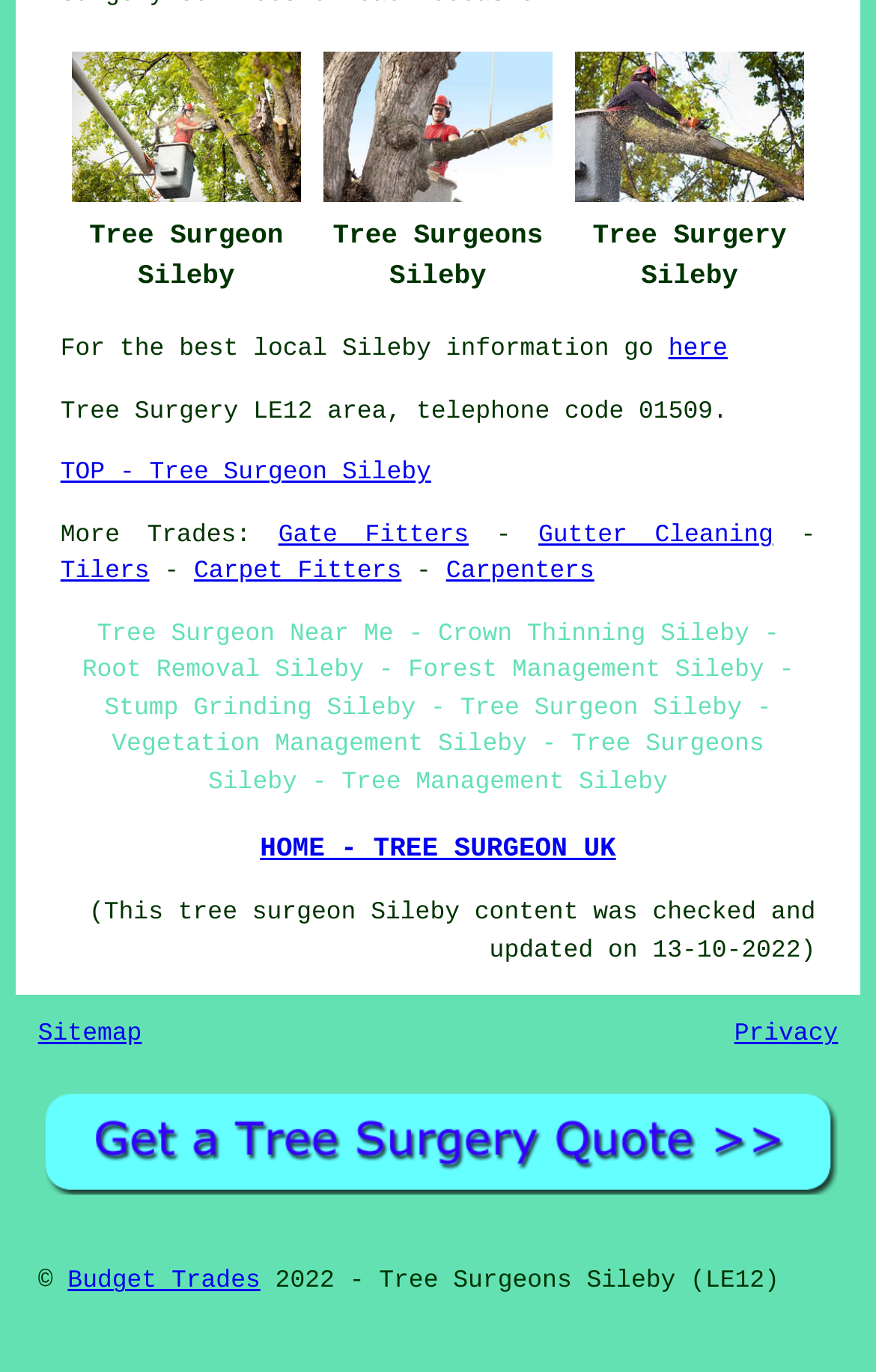Please provide the bounding box coordinates for the element that needs to be clicked to perform the instruction: "Click on 'here' for local Sileby information". The coordinates must consist of four float numbers between 0 and 1, formatted as [left, top, right, bottom].

[0.763, 0.246, 0.831, 0.266]